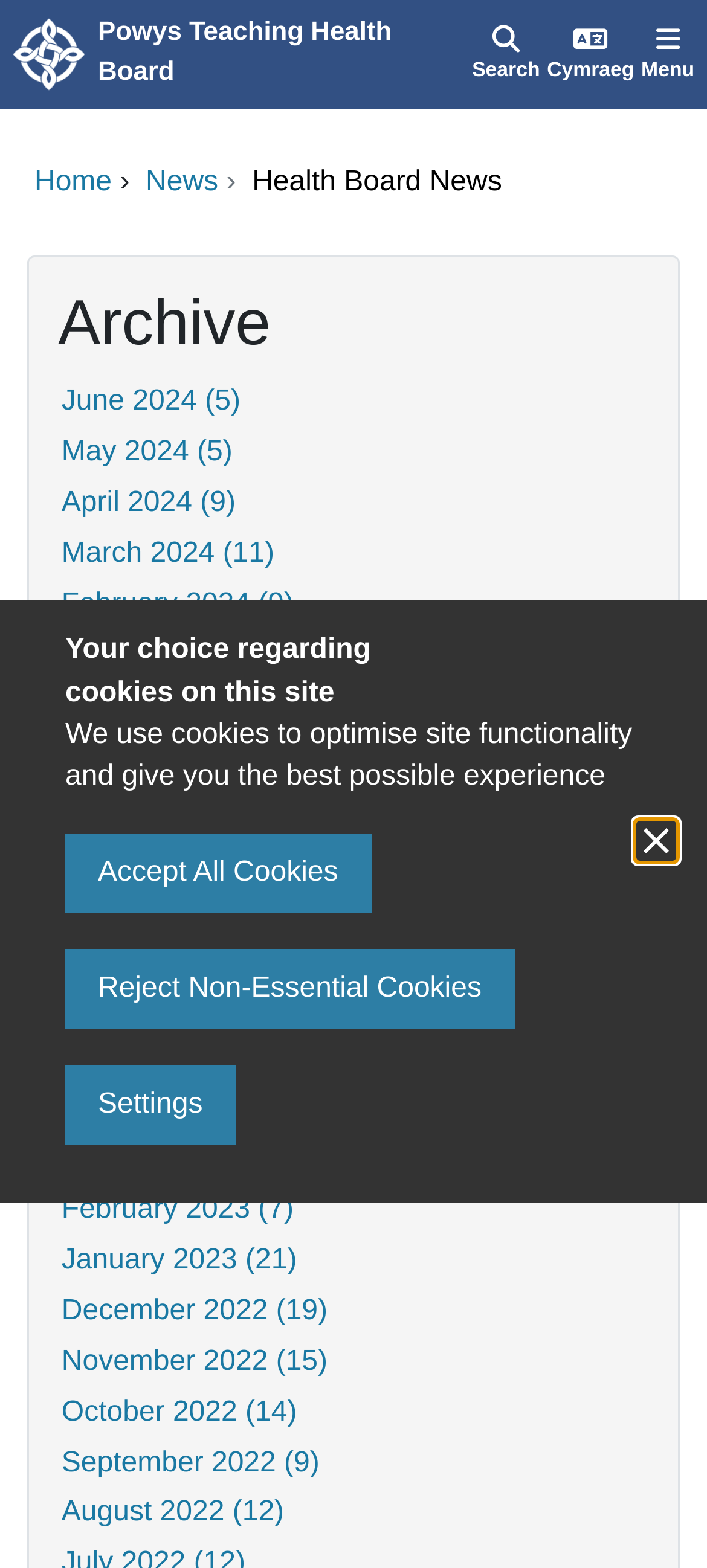Can you look at the image and give a comprehensive answer to the question:
What is the main category of news listed on the webpage?

The webpage has a section dedicated to news, and the main category listed is 'Health Board News'. This is evident from the link 'Health Board News' which is a subcategory of the 'News' section.